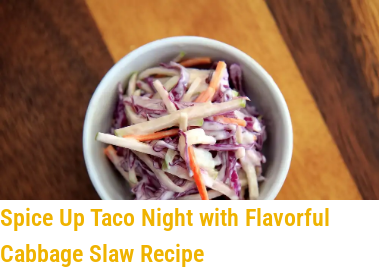Paint a vivid picture of the image with your description.

A vibrant bowl filled with colorful cabbage slaw takes center stage in this enticing image, perfect for adding a crunchy contrast to your taco night. The slaw features a mix of finely shredded red and green cabbage, interspersed with julienned carrots, creating a visually appealing and refreshing side dish. Below this appetizing display, bold text invites viewers to "Spice Up Taco Night with Flavorful Cabbage Slaw Recipe," suggesting that this dish will not only enhance the meal but also reinvigorate your culinary experience. The wooden surface beneath the bowl adds a rustic touch, emphasizing the homemade goodness of this delightful accompaniment.